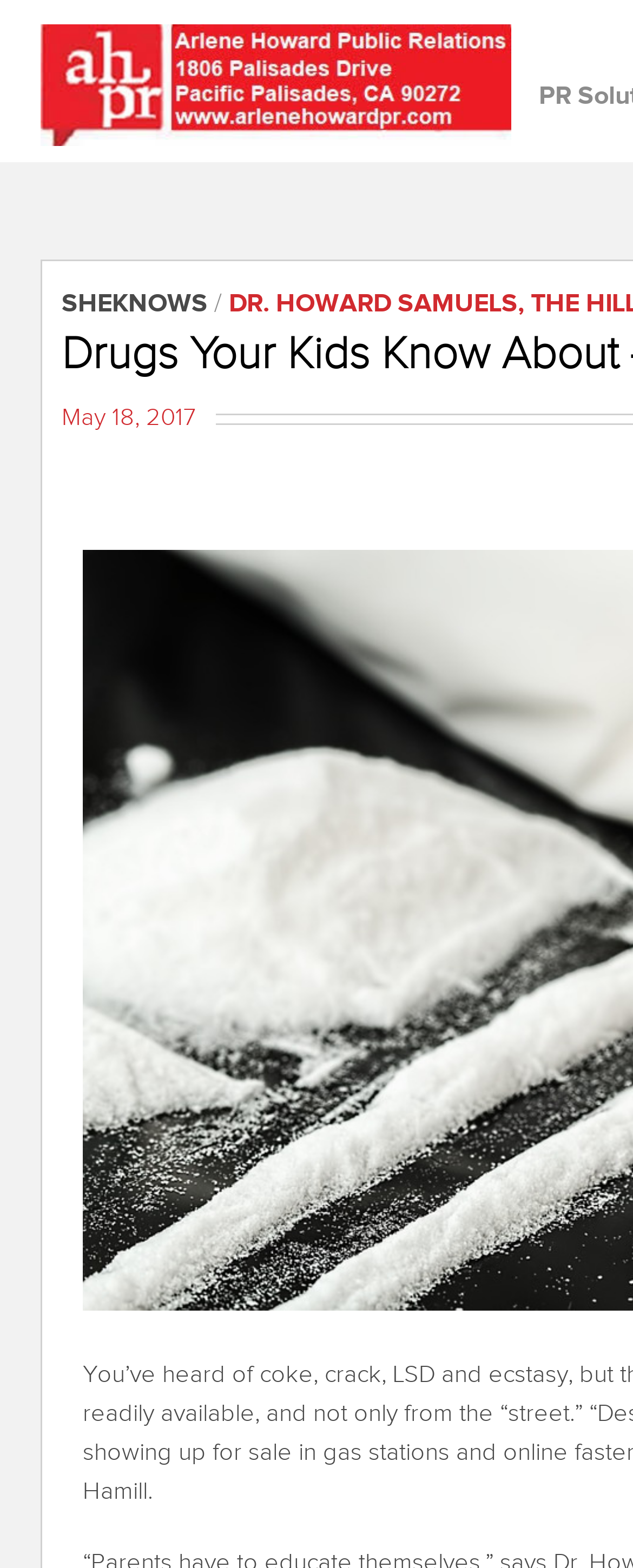Please answer the following question using a single word or phrase: 
What is the name of the author?

Arlene Howard